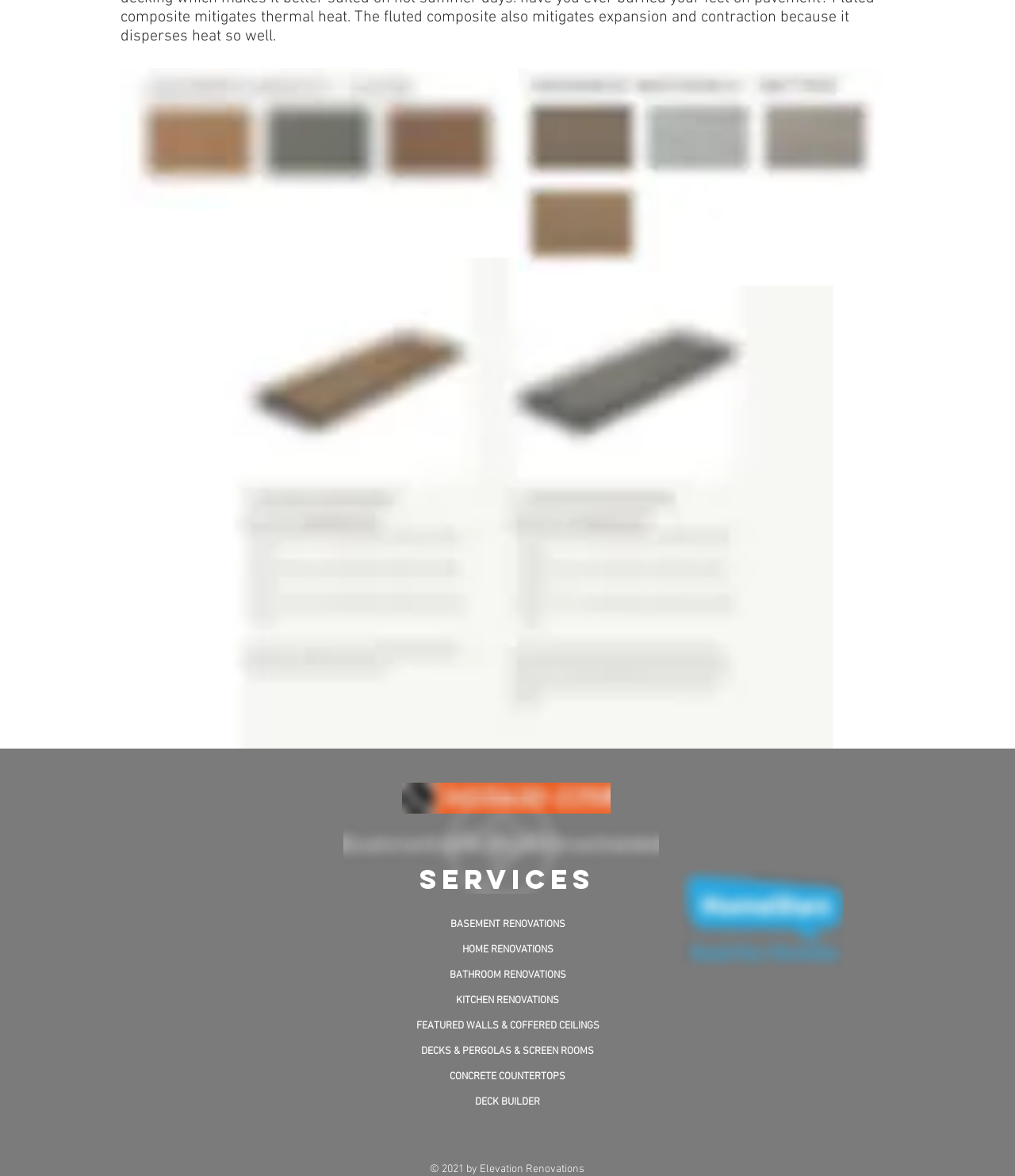Point out the bounding box coordinates of the section to click in order to follow this instruction: "Contact Elevation Renovations".

[0.396, 0.666, 0.602, 0.692]